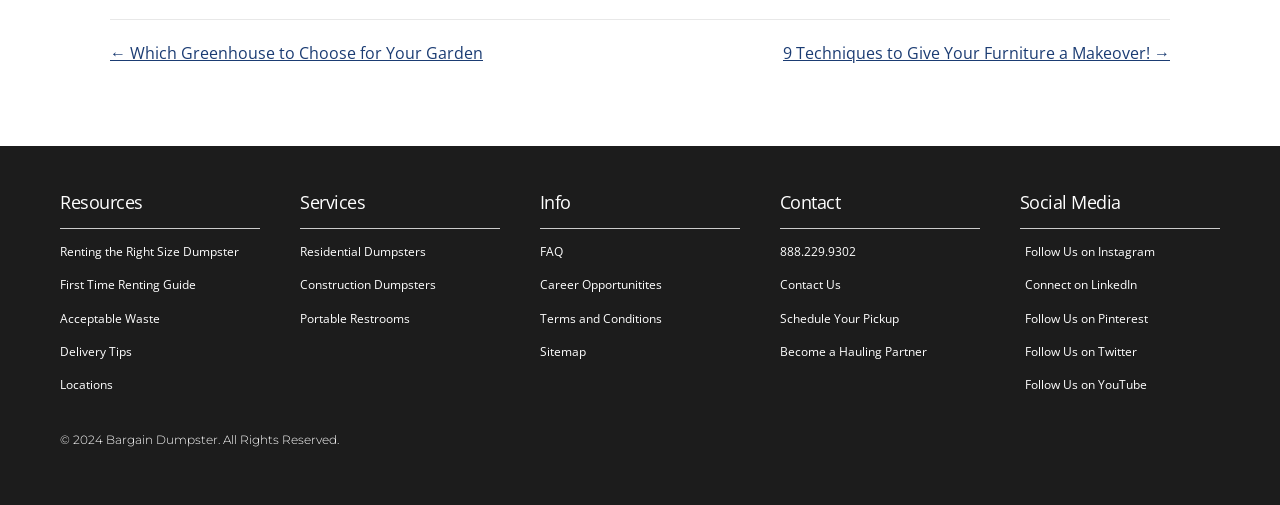How can I contact the company?
Please answer the question with a detailed and comprehensive explanation.

The contact information can be found under the 'Contact' heading, which contains links to phone number '888.229.9302', 'Contact Us', and 'Schedule Your Pickup'.